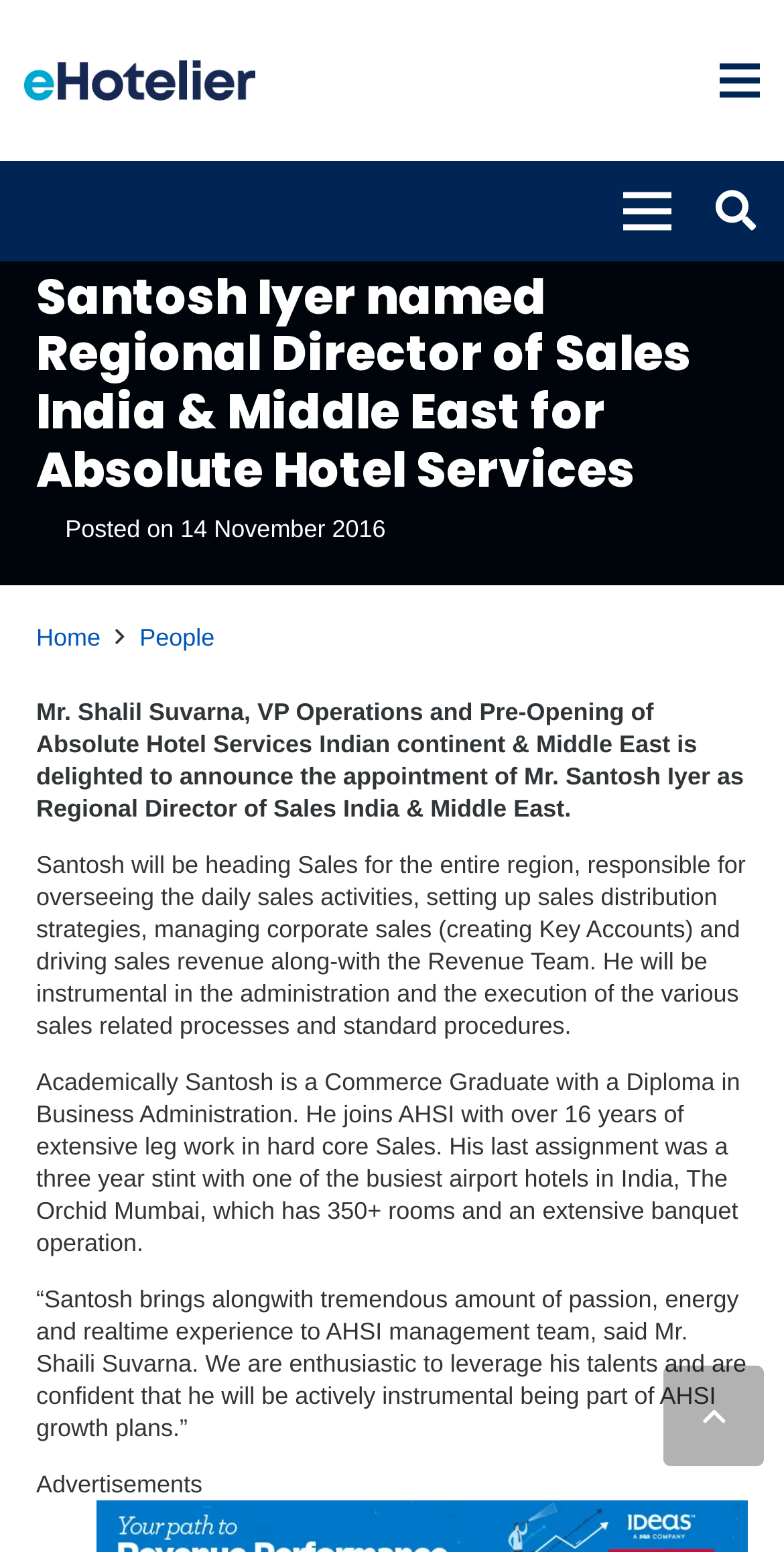Please determine the bounding box coordinates of the element to click on in order to accomplish the following task: "Go to the PEOPLE section". Ensure the coordinates are four float numbers ranging from 0 to 1, i.e., [left, top, right, bottom].

[0.046, 0.137, 0.185, 0.165]